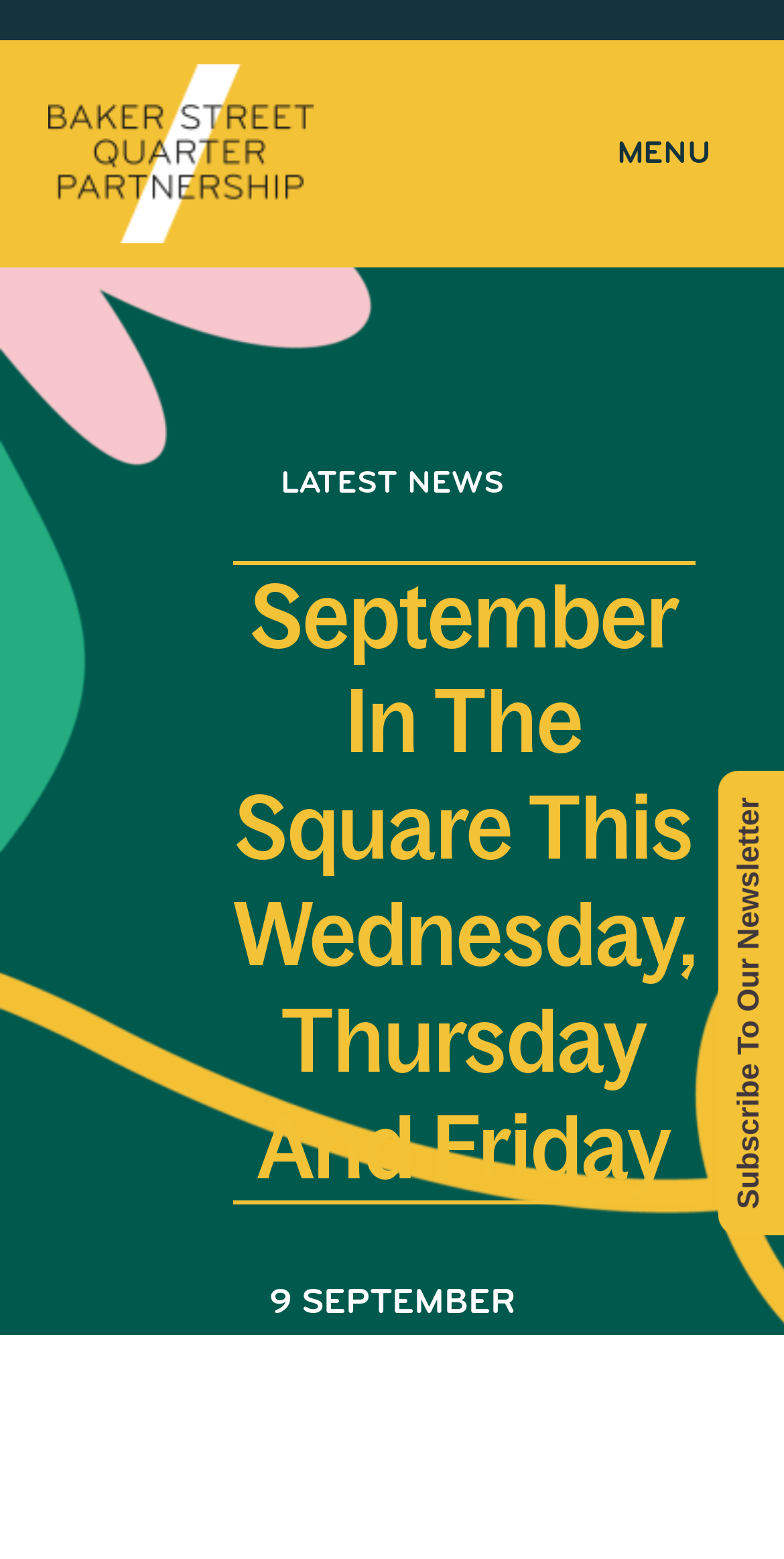Using the element description provided, determine the bounding box coordinates in the format (top-left x, top-left y, bottom-right x, bottom-right y). Ensure that all values are floating point numbers between 0 and 1. Element description: Menu

[0.726, 0.067, 0.969, 0.131]